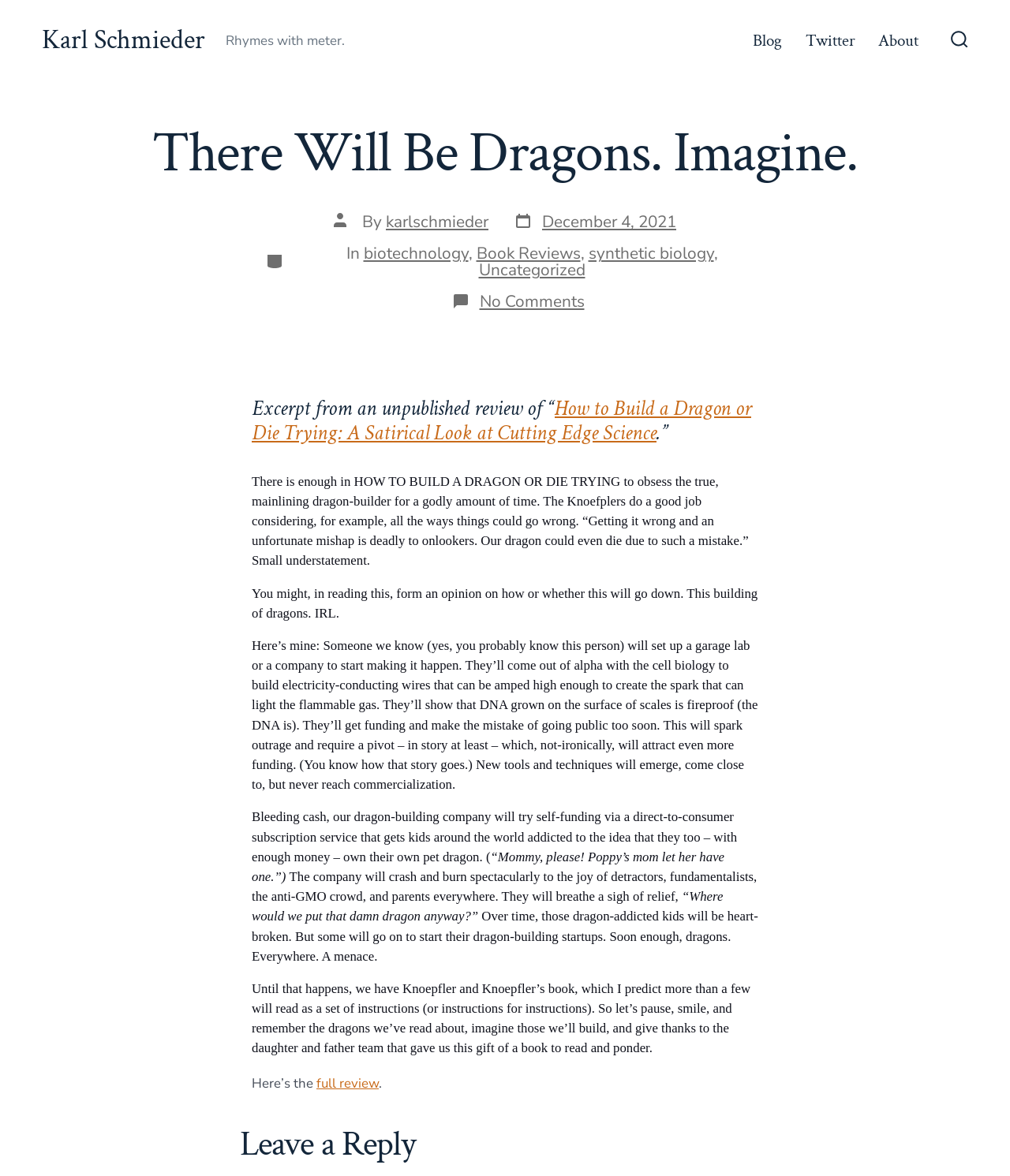Identify and extract the main heading from the webpage.

There Will Be Dragons. Imagine.